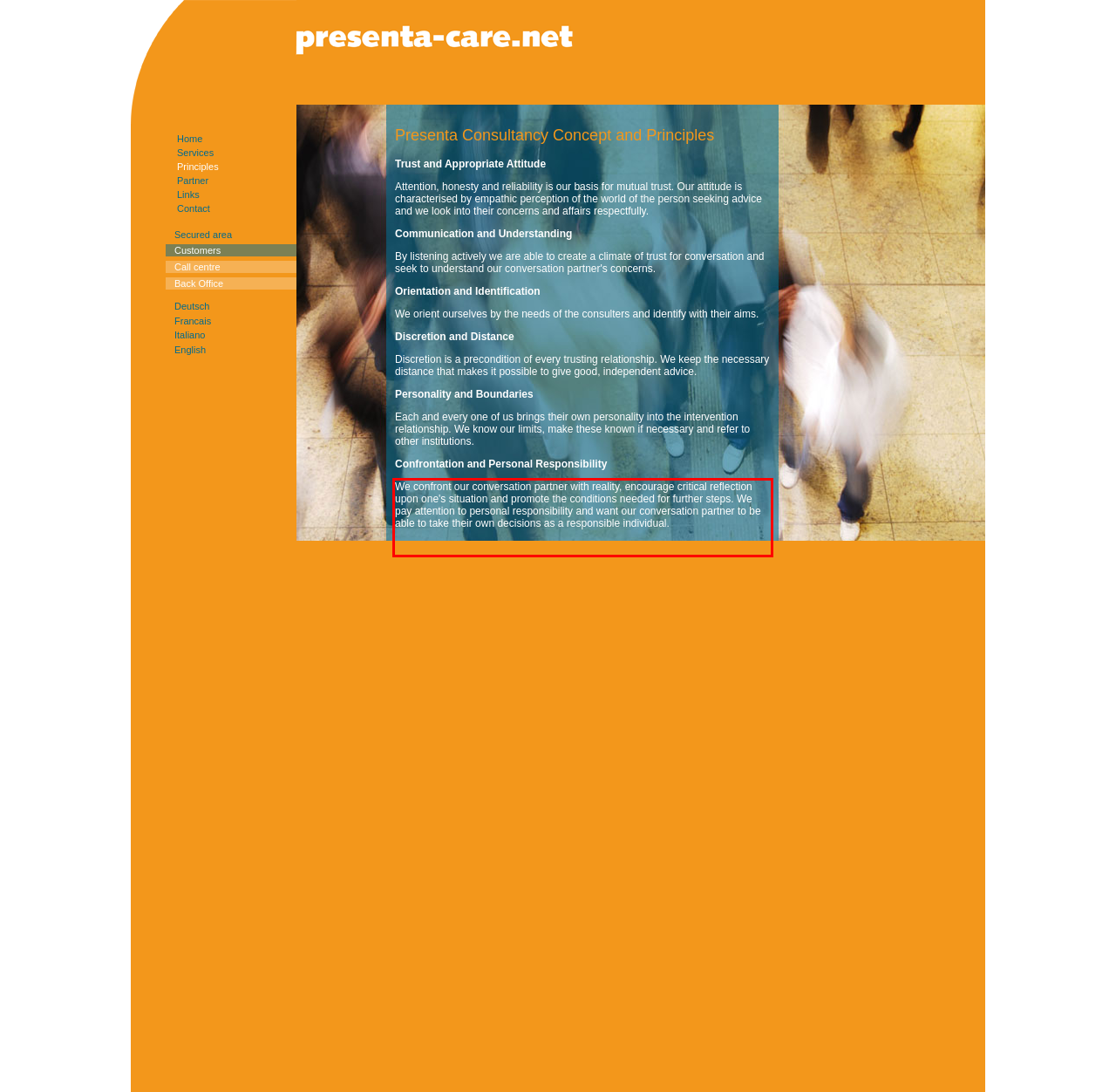Your task is to recognize and extract the text content from the UI element enclosed in the red bounding box on the webpage screenshot.

We confront our conversation partner with reality, encourage critical reflection upon one's situation and promote the conditions needed for further steps. We pay attention to personal responsibility and want our conversation partner to be able to take their own decisions as a responsible individual. Experience and Support